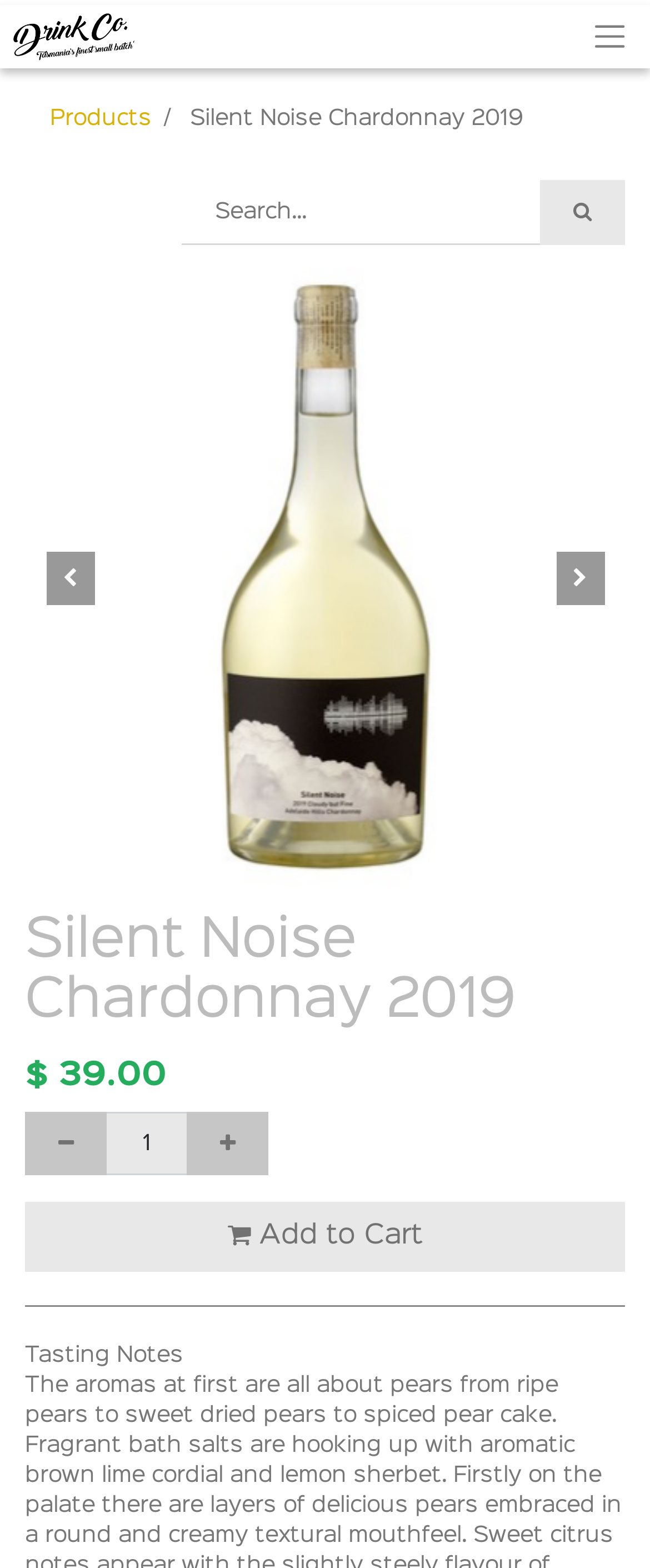Extract the main heading text from the webpage.

Silent Noise Chardonnay 2019